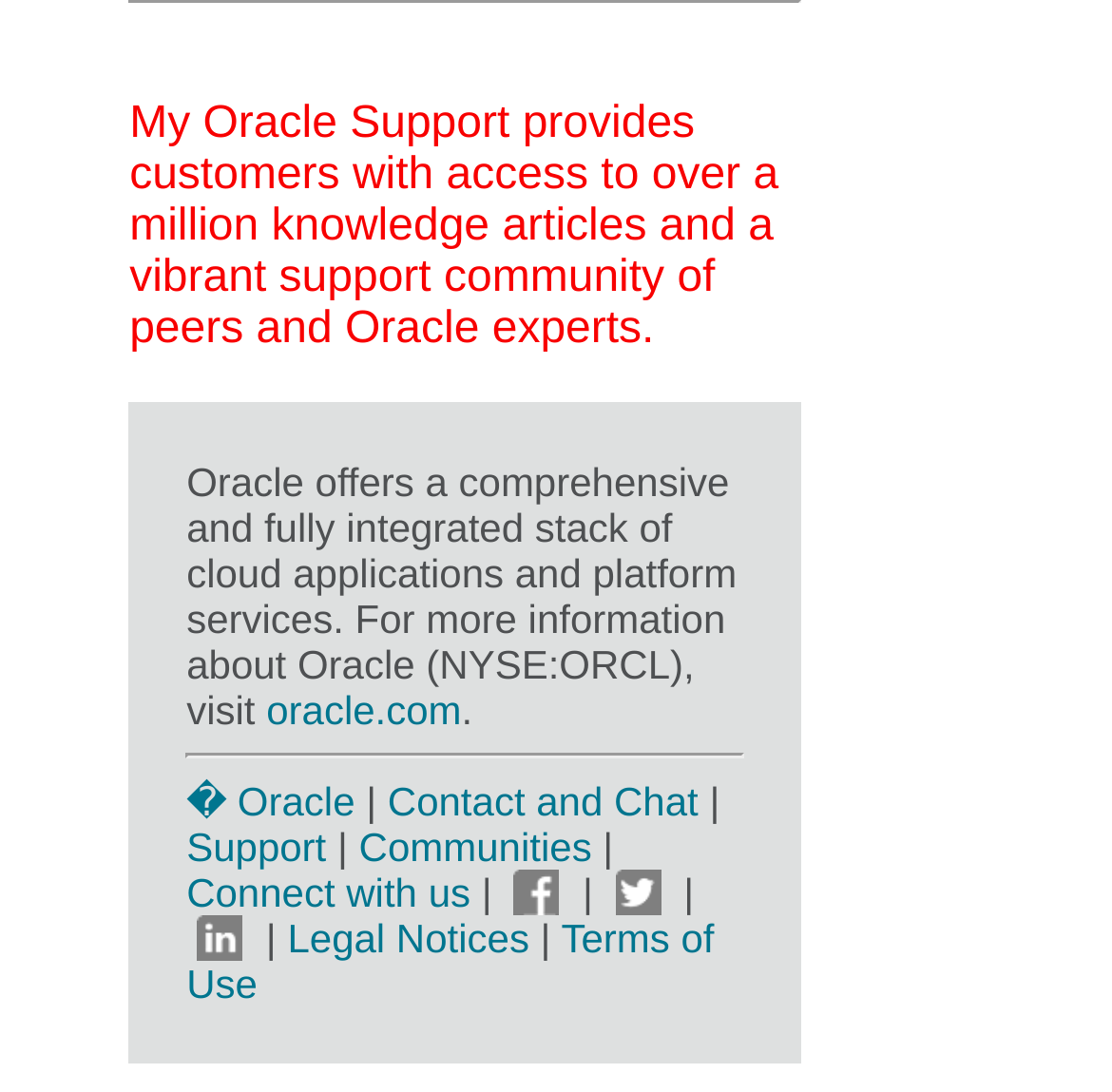Provide a brief response to the question below using one word or phrase:
What is the name of the company that provides cloud applications and platform services?

Oracle